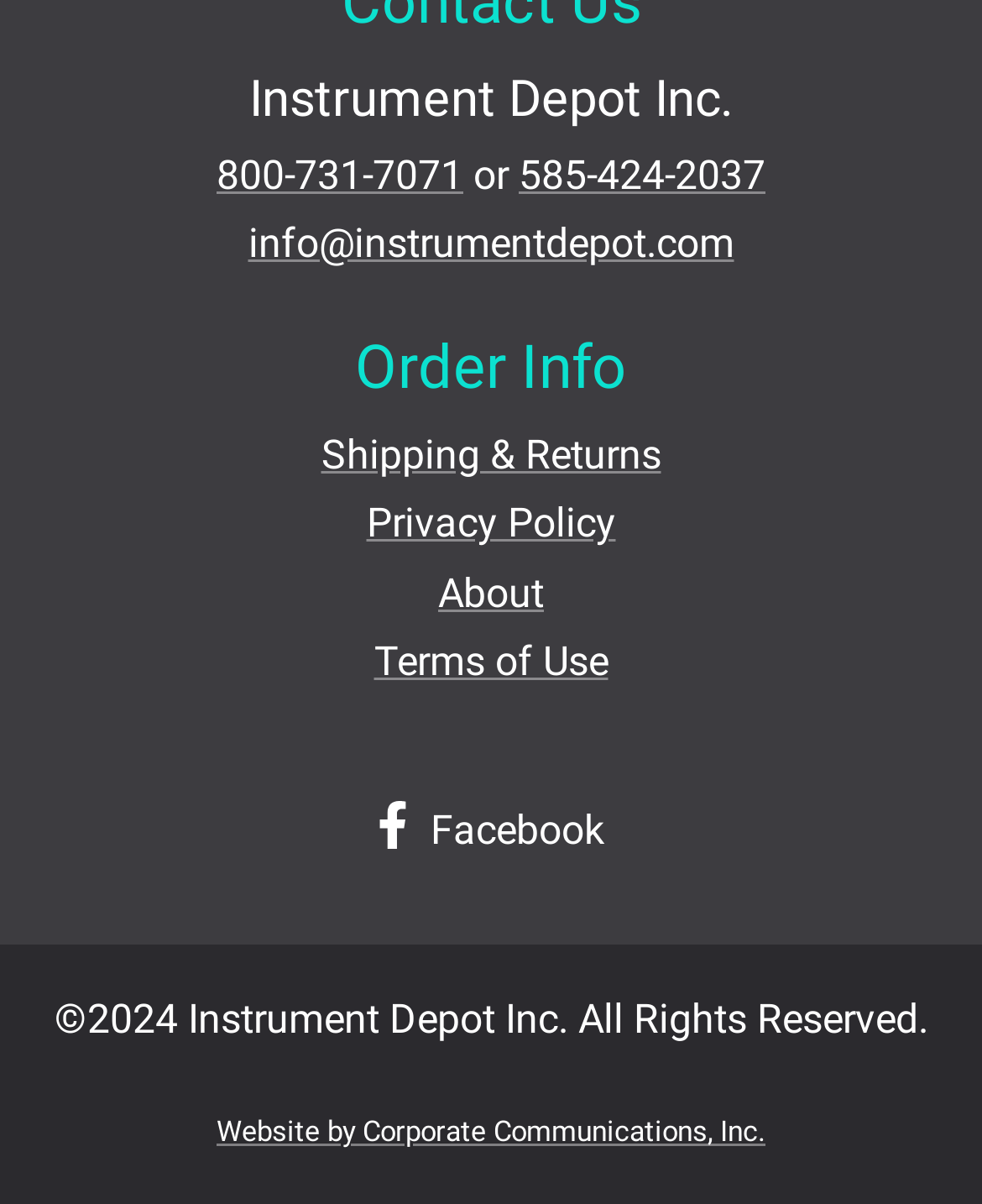Kindly provide the bounding box coordinates of the section you need to click on to fulfill the given instruction: "Visit Facebook page".

[0.385, 0.661, 0.615, 0.718]